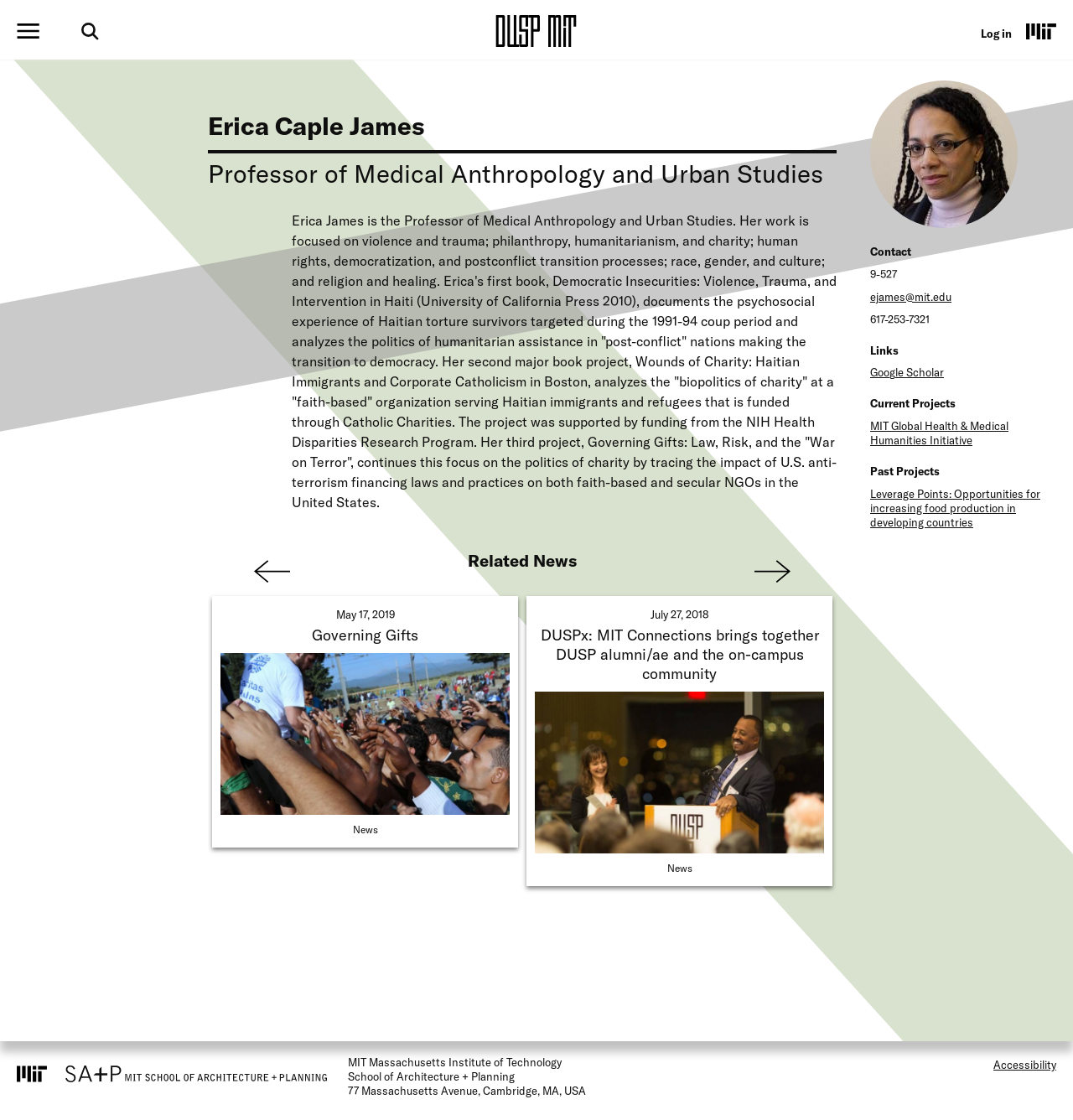Find the bounding box coordinates of the clickable area required to complete the following action: "Search".

[0.076, 0.02, 0.092, 0.036]